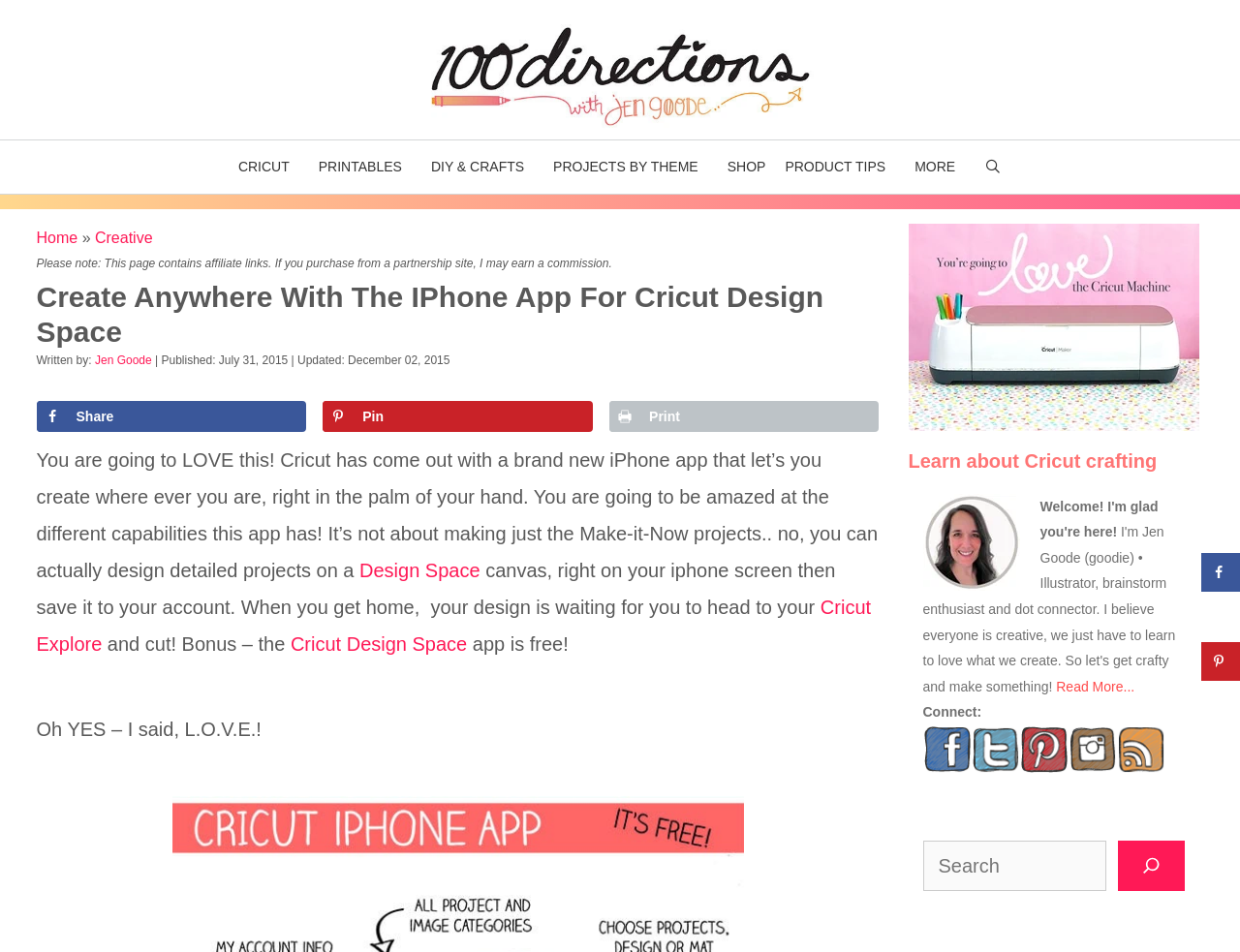Determine the main headline of the webpage and provide its text.

Create Anywhere With The IPhone App For Cricut Design Space